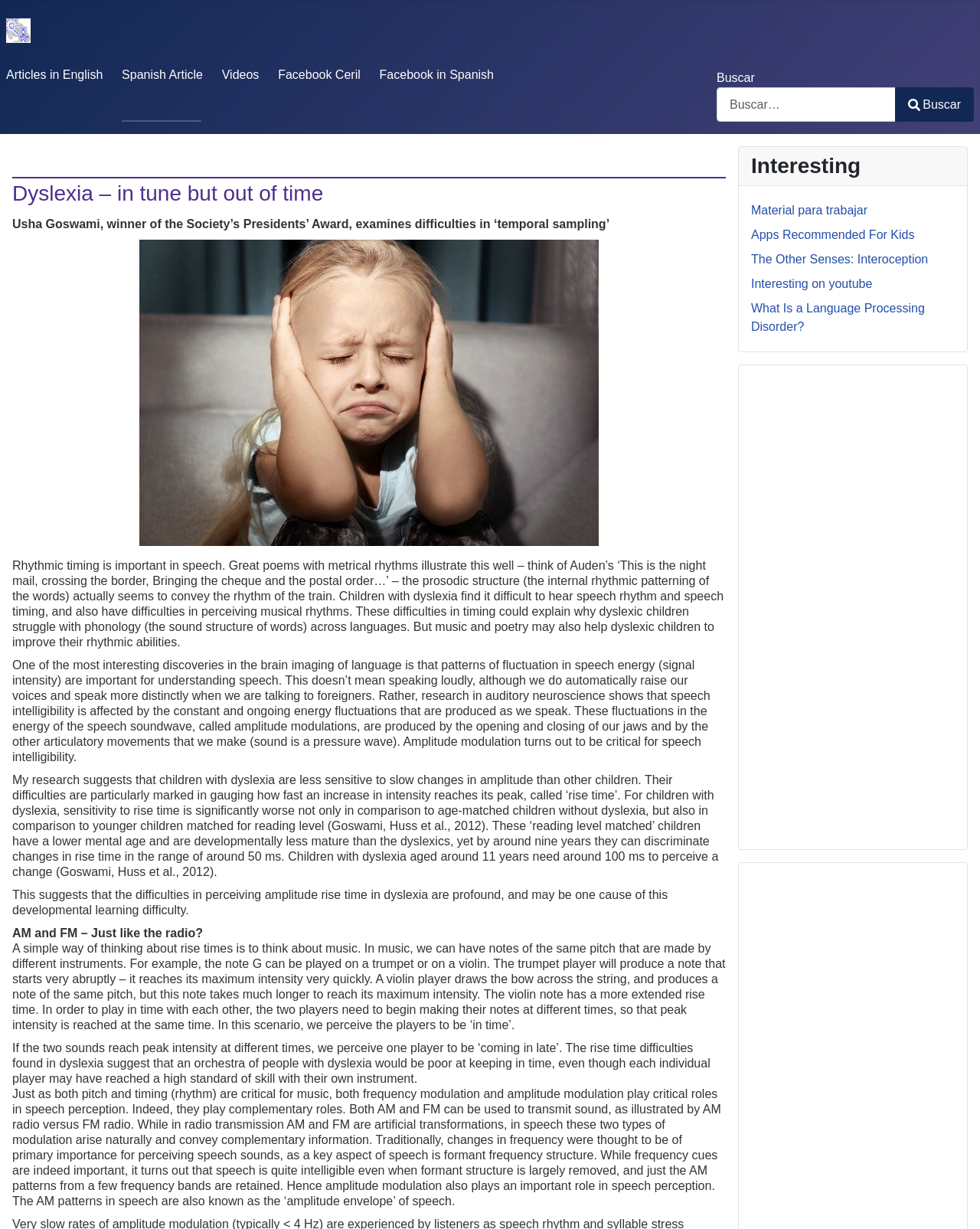Please specify the bounding box coordinates in the format (top-left x, top-left y, bottom-right x, bottom-right y), with all values as floating point numbers between 0 and 1. Identify the bounding box of the UI element described by: Videos

[0.226, 0.055, 0.264, 0.066]